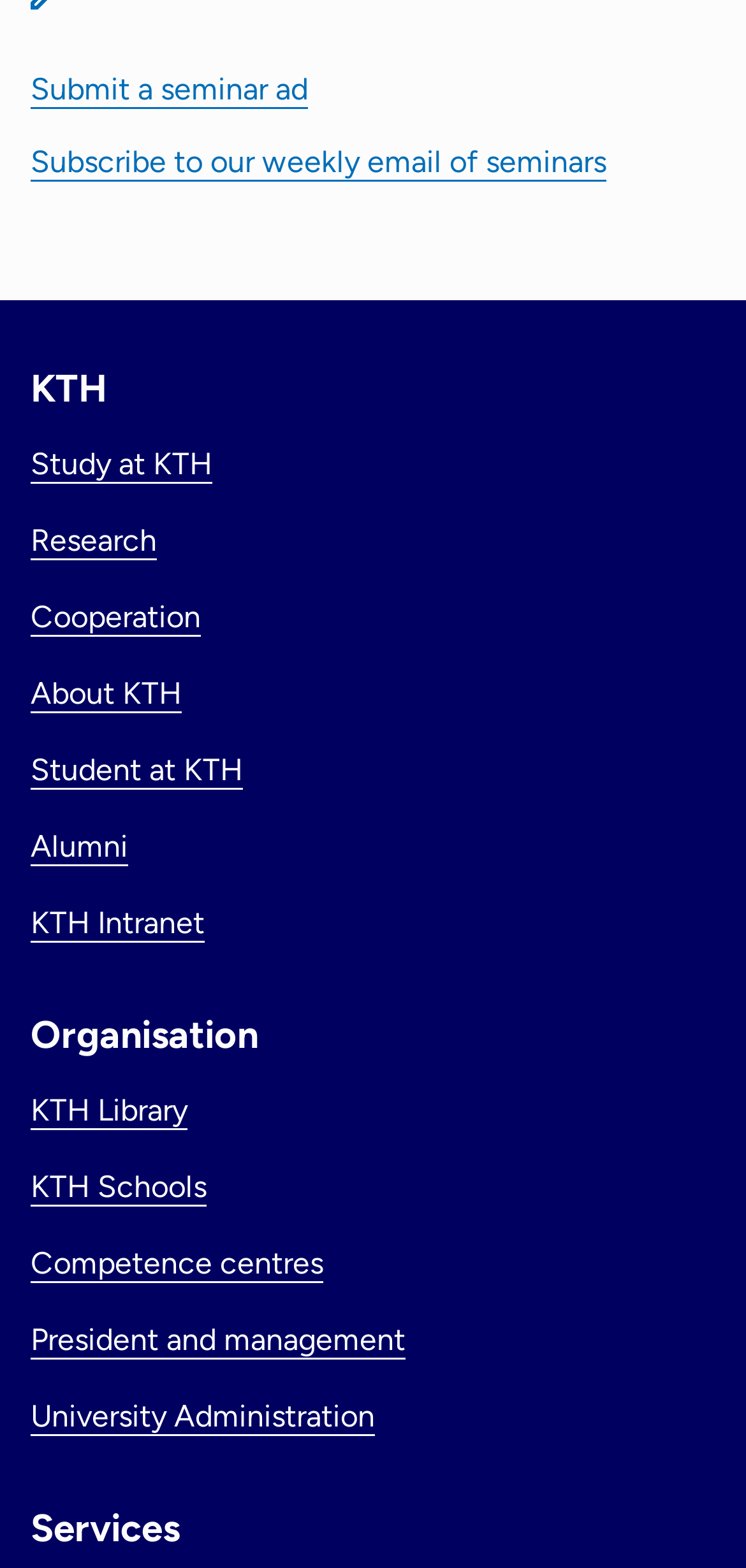Given the element description "Menu" in the screenshot, predict the bounding box coordinates of that UI element.

None